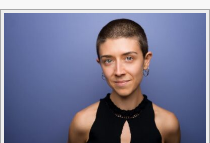Give a concise answer using only one word or phrase for this question:
What type of earrings is the person wearing?

Hoop earrings